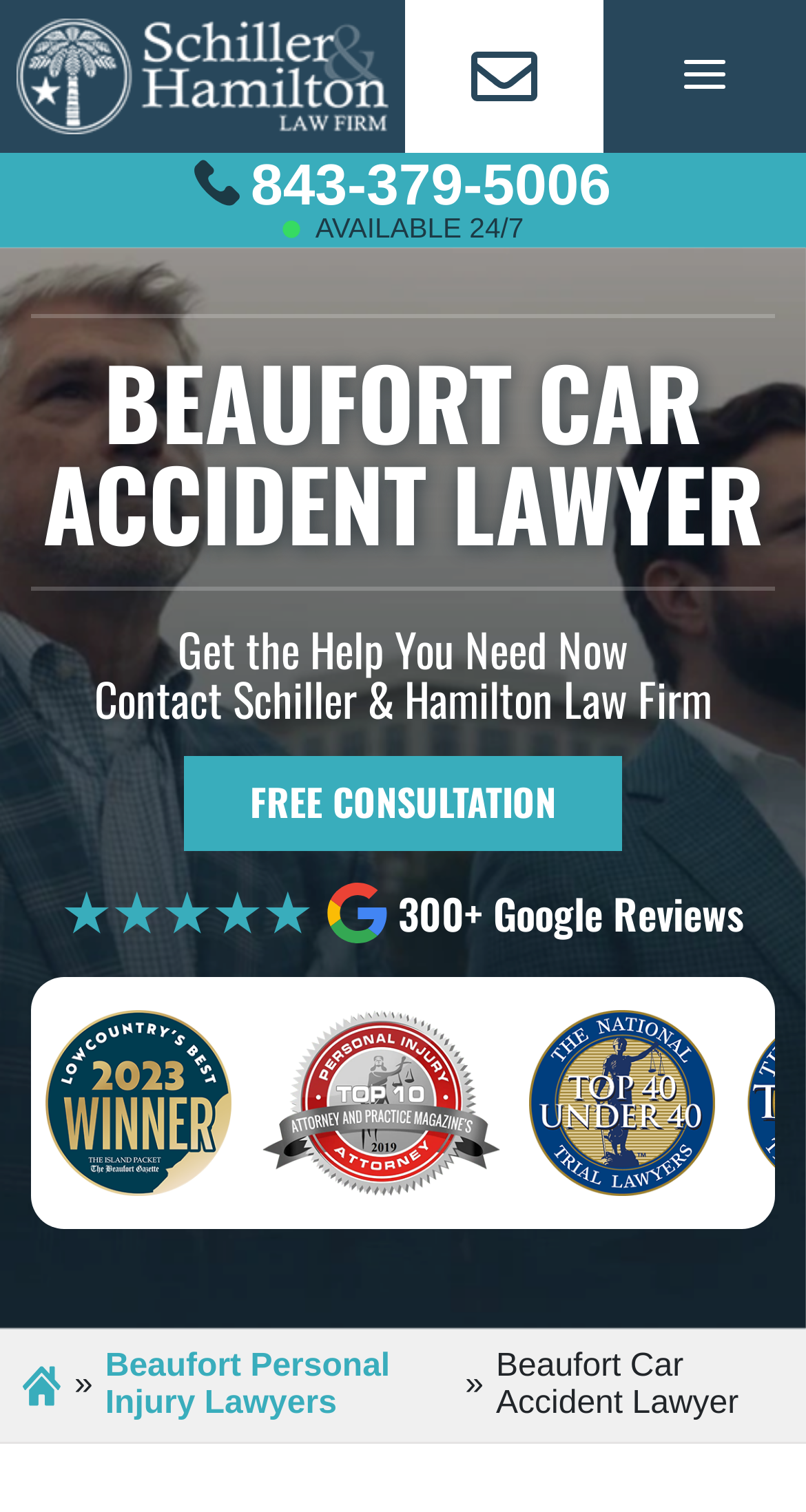What is the award shown on the webpage?
Please provide a comprehensive answer to the question based on the webpage screenshot.

I found the award by looking at the image element with the text 'Lowcountry's Best 2023 Winner' located at the bottom of the webpage, which is likely an achievement or recognition section.